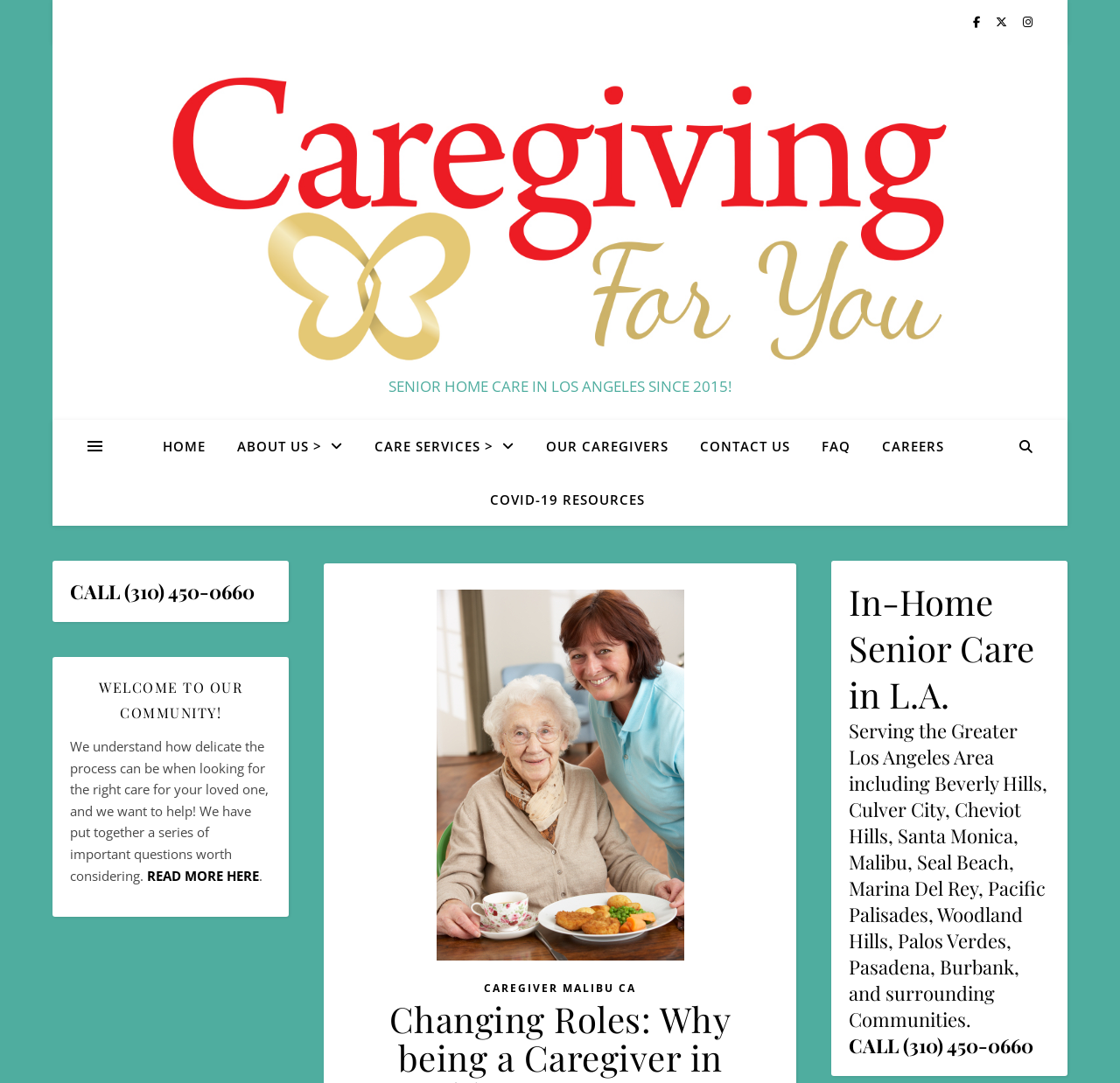Determine the bounding box coordinates of the region I should click to achieve the following instruction: "Learn about in-home senior care in LA". Ensure the bounding box coordinates are four float numbers between 0 and 1, i.e., [left, top, right, bottom].

[0.758, 0.534, 0.938, 0.662]